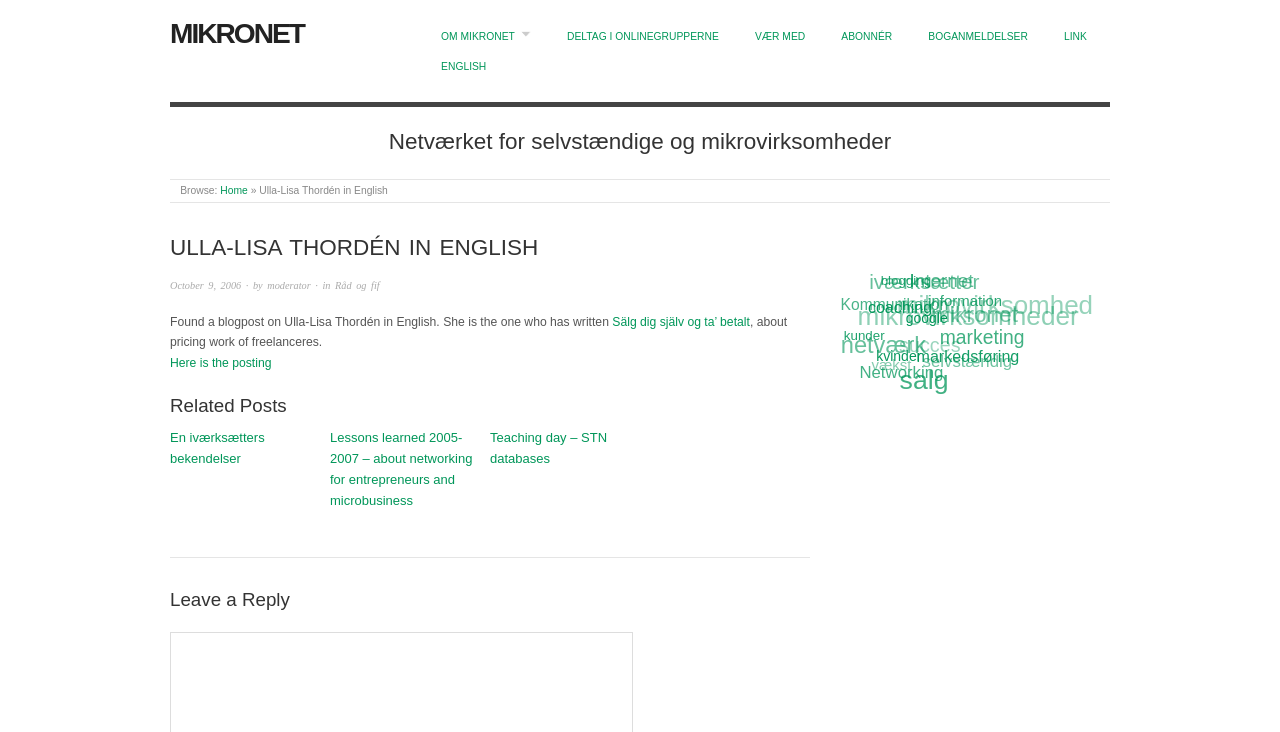Using the given element description, provide the bounding box coordinates (top-left x, top-left y, bottom-right x, bottom-right y) for the corresponding UI element in the screenshot: Deltag i onlinegrupperne

[0.443, 0.041, 0.562, 0.061]